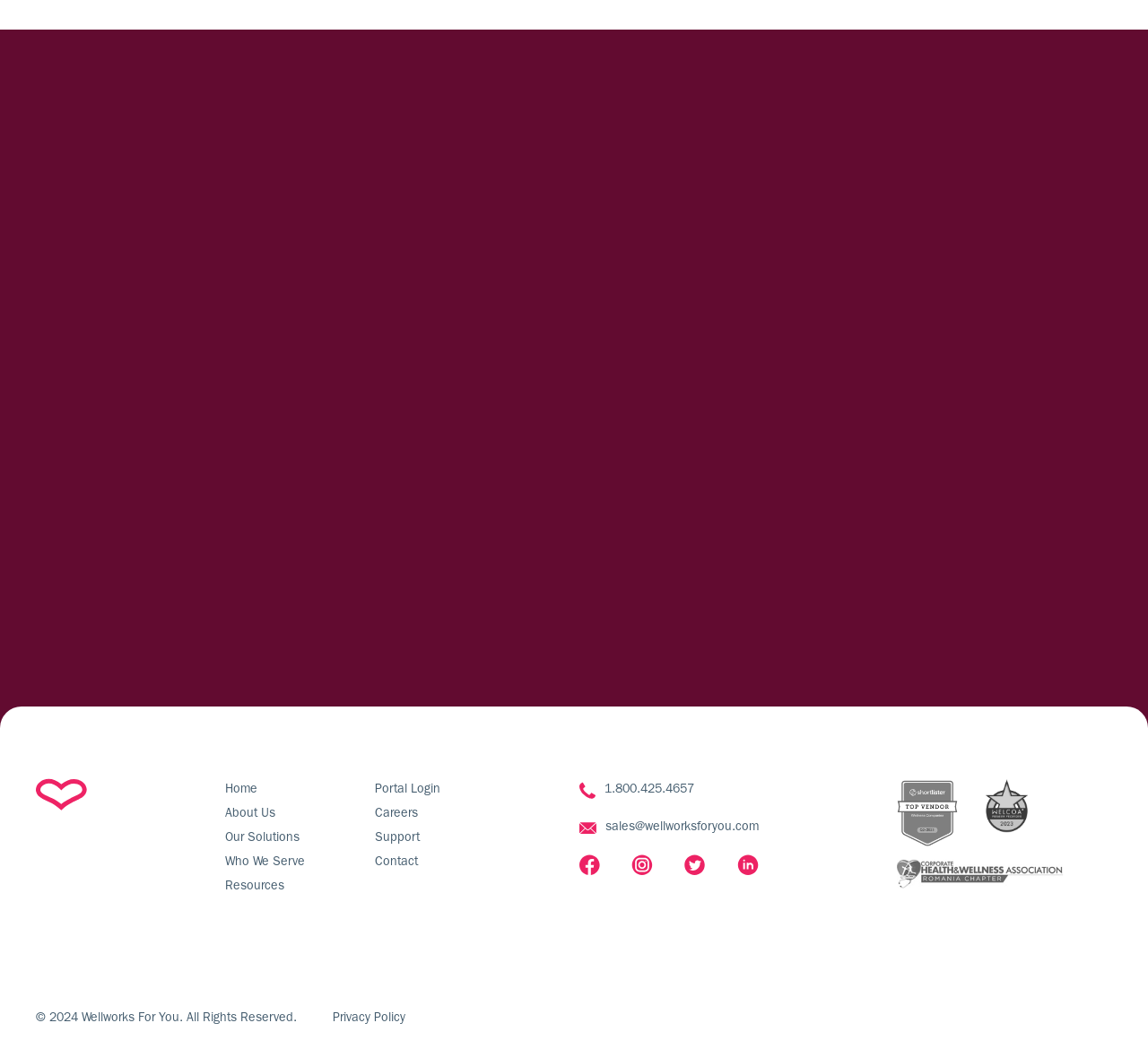Please identify the coordinates of the bounding box that should be clicked to fulfill this instruction: "Book a demo".

[0.031, 0.424, 0.151, 0.466]